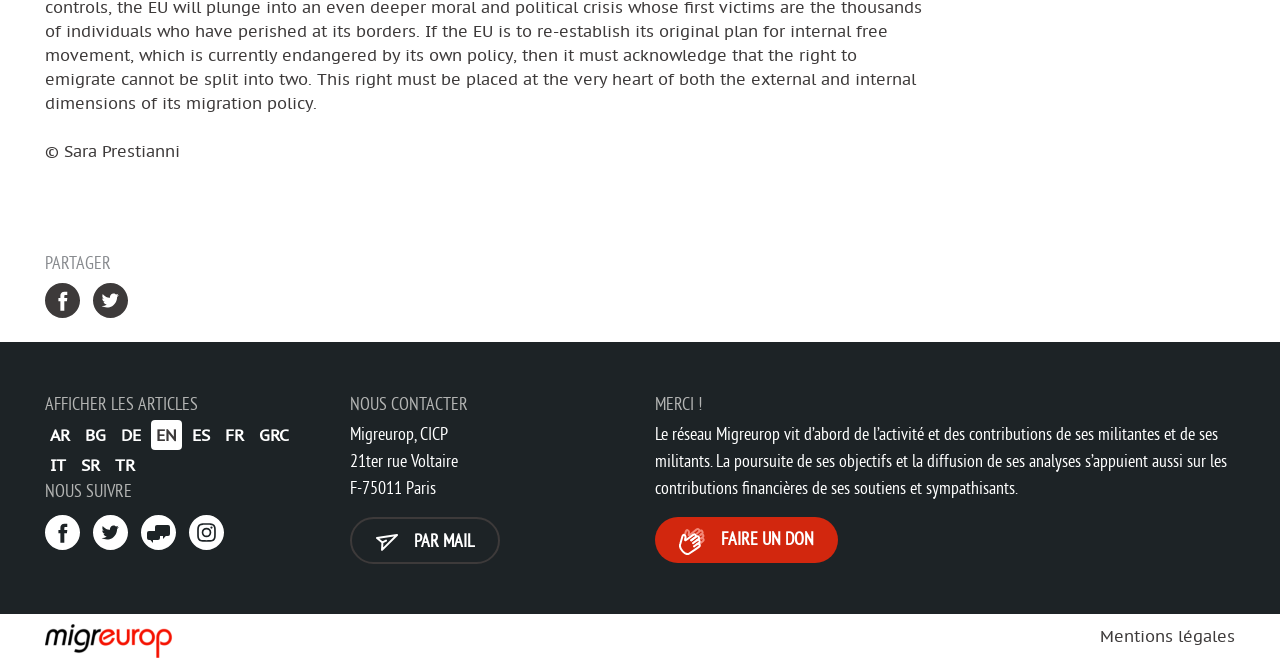Identify the bounding box coordinates of the region I need to click to complete this instruction: "Contact us by mail".

[0.273, 0.774, 0.391, 0.845]